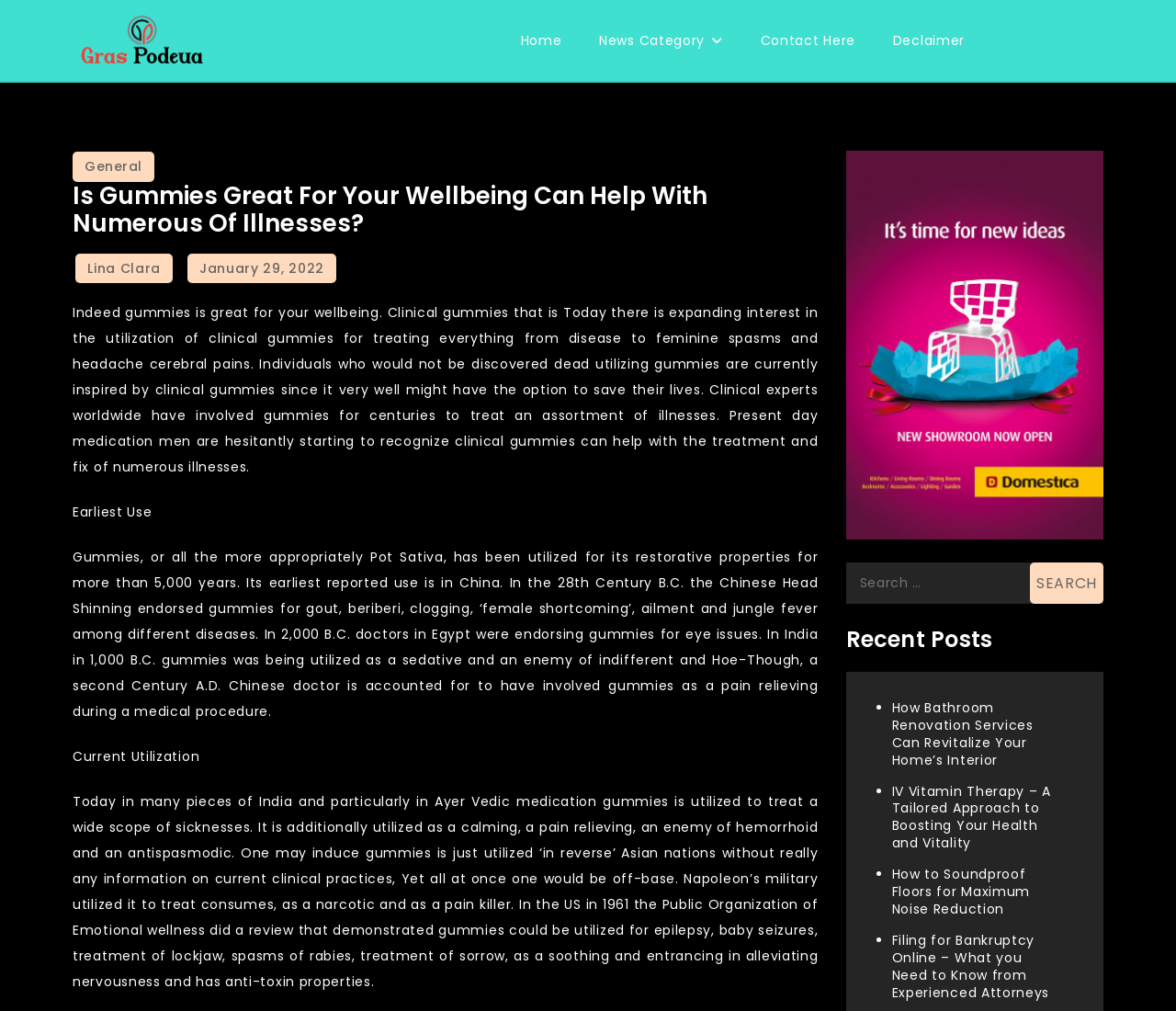Locate the bounding box for the described UI element: "Home". Ensure the coordinates are four float numbers between 0 and 1, formatted as [left, top, right, bottom].

[0.429, 0.014, 0.492, 0.066]